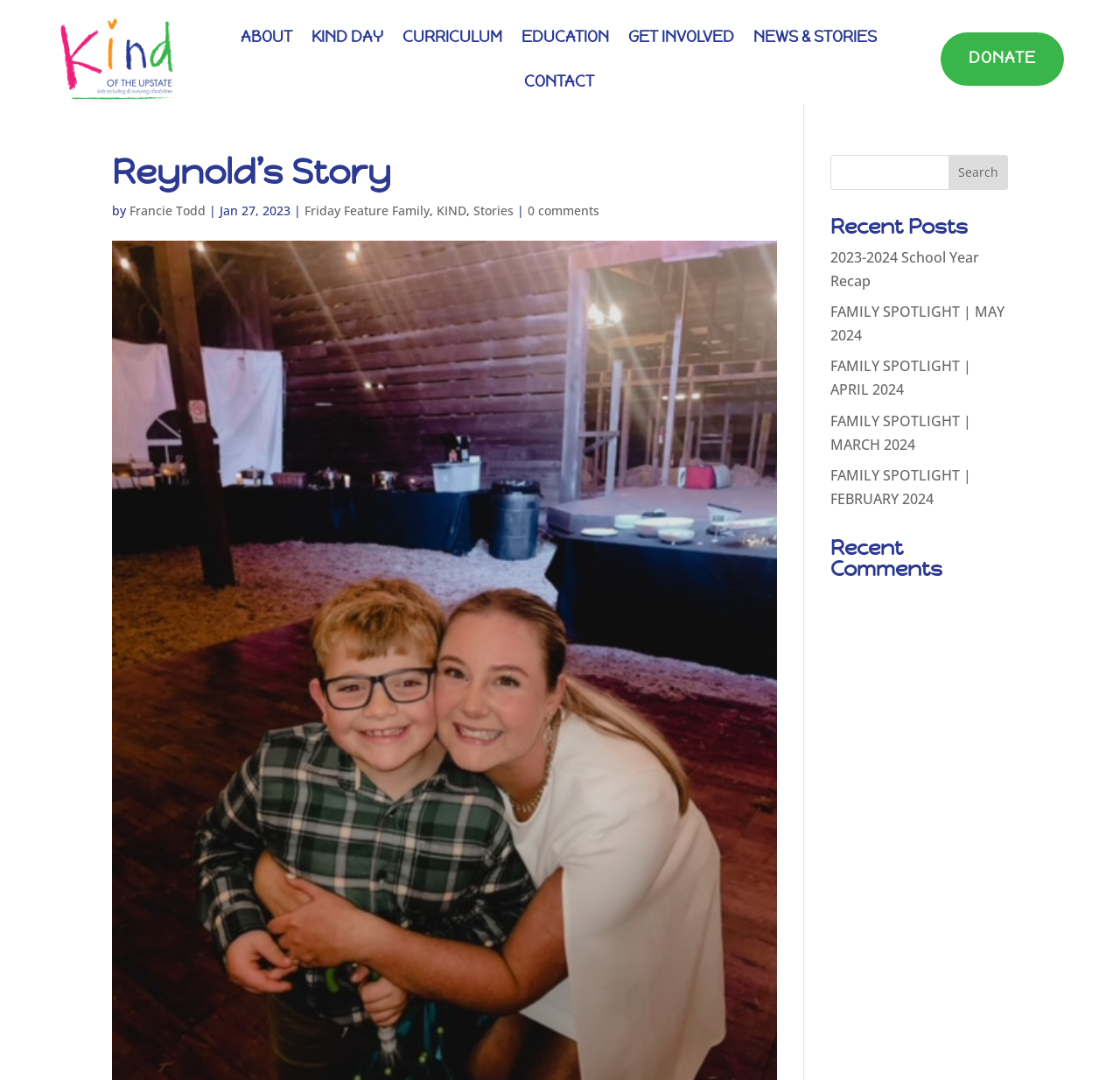Identify the bounding box coordinates of the clickable region required to complete the instruction: "Read Reynold’s Story". The coordinates should be given as four float numbers within the range of 0 and 1, i.e., [left, top, right, bottom].

[0.1, 0.143, 0.694, 0.184]